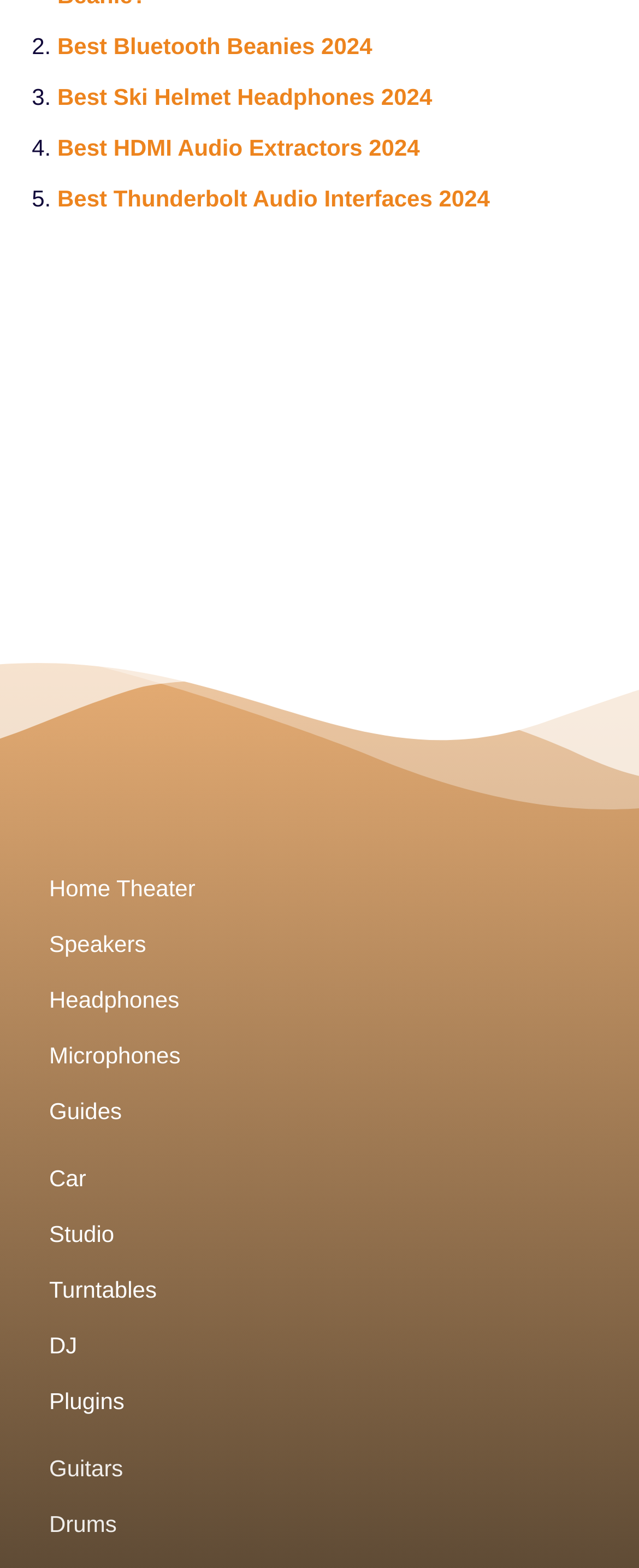Please identify the bounding box coordinates of where to click in order to follow the instruction: "Go to Home Theater".

[0.077, 0.556, 0.923, 0.578]